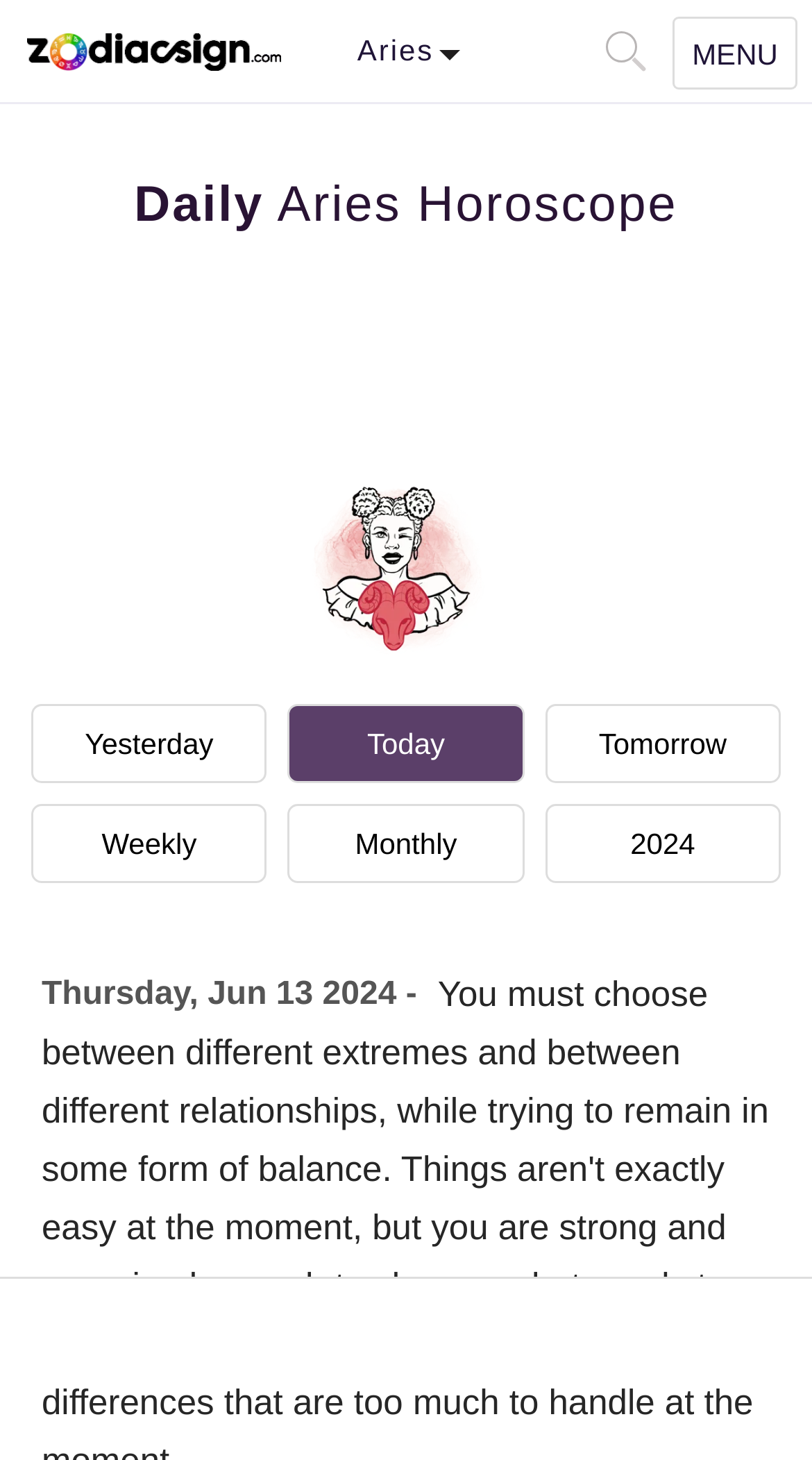How many search boxes are there?
Please answer the question with as much detail and depth as you can.

I found two button elements with the text 'Open Search Box' and 'Open Search Box_2', which suggests that there are two search boxes on the webpage.